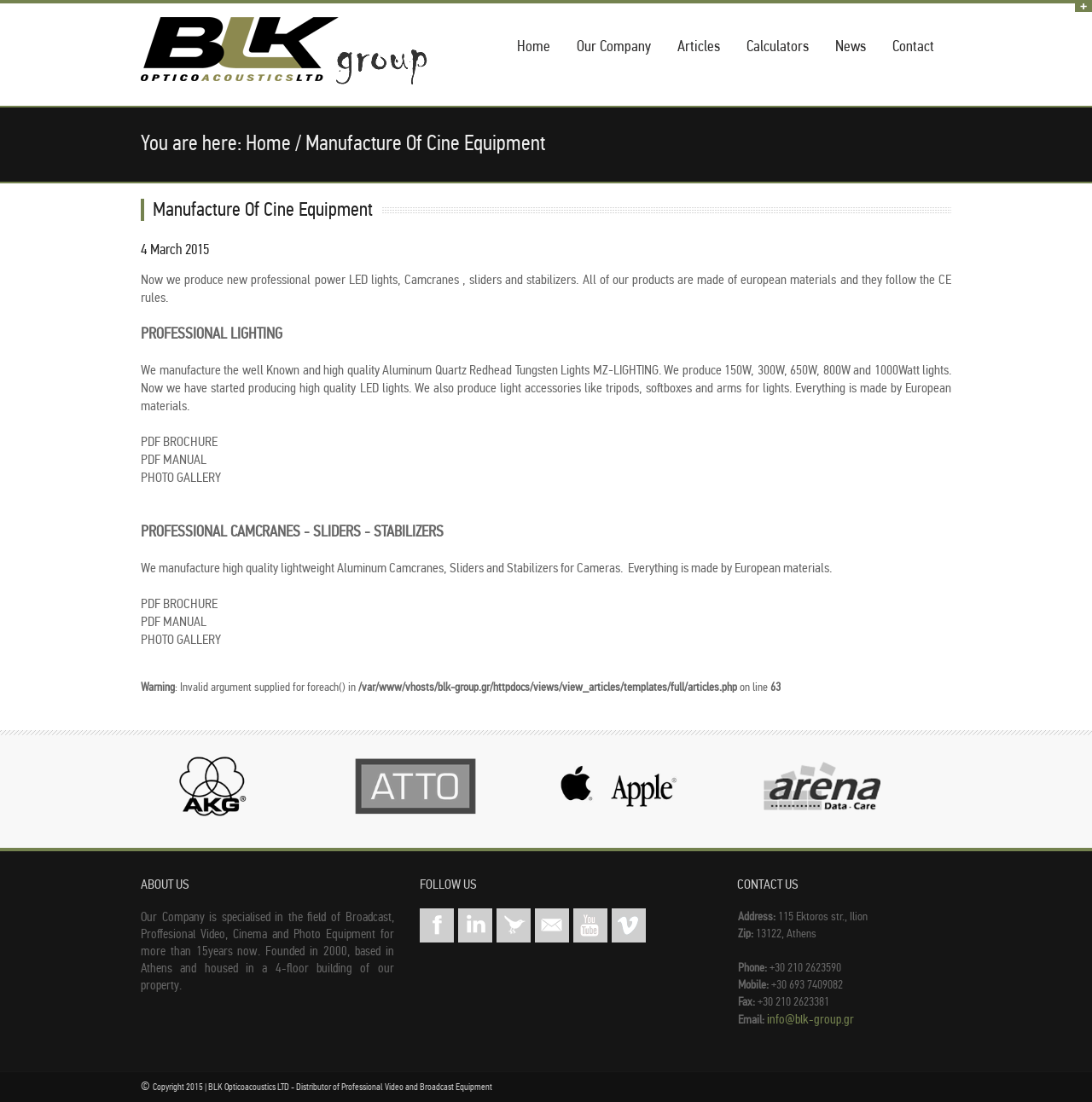Locate the bounding box of the UI element defined by this description: "Our Company". The coordinates should be given as four float numbers between 0 and 1, formatted as [left, top, right, bottom].

[0.52, 0.026, 0.605, 0.057]